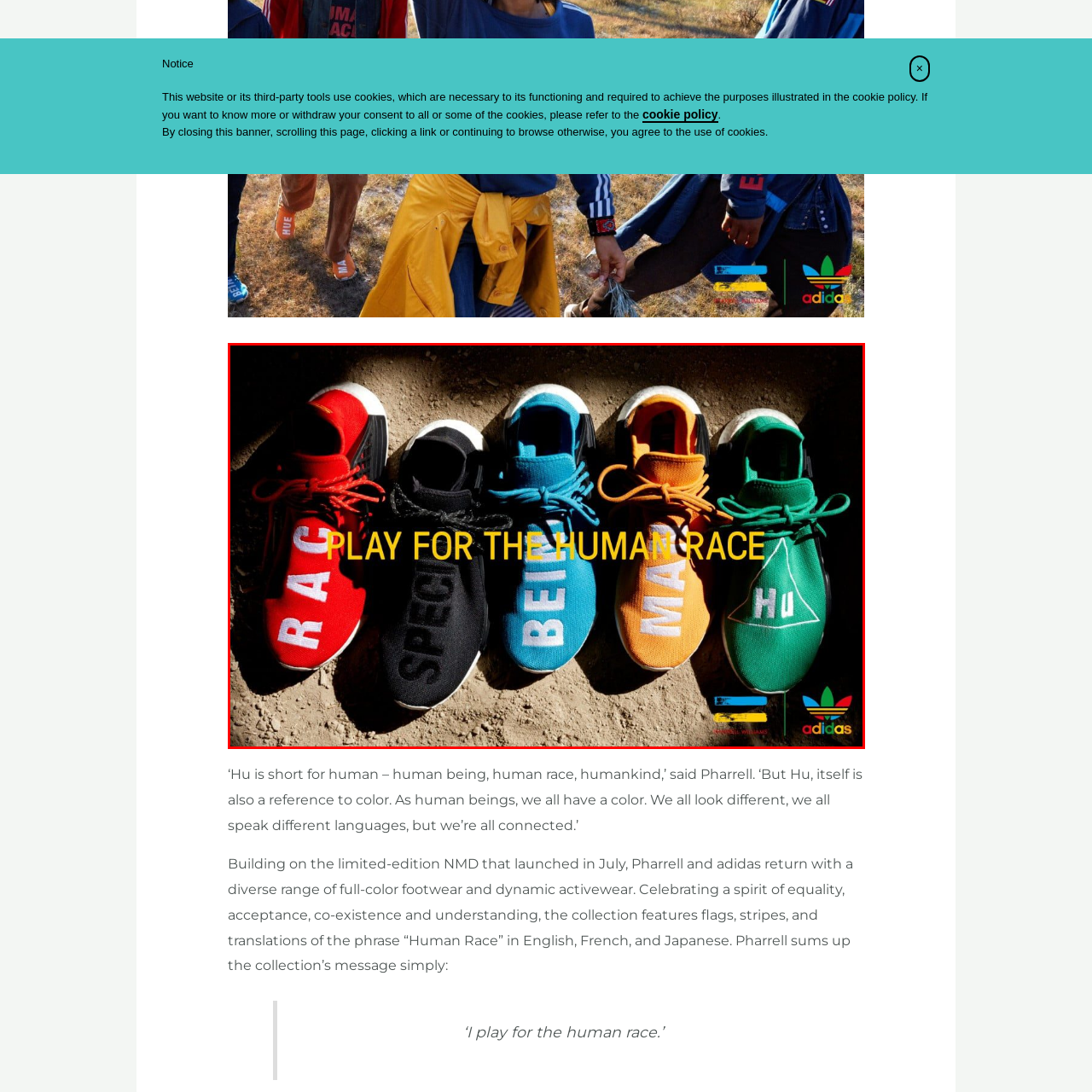Check the picture within the red bounding box and provide a brief answer using one word or phrase: What is the main message conveyed by the sneaker collection?

Unity and acceptance